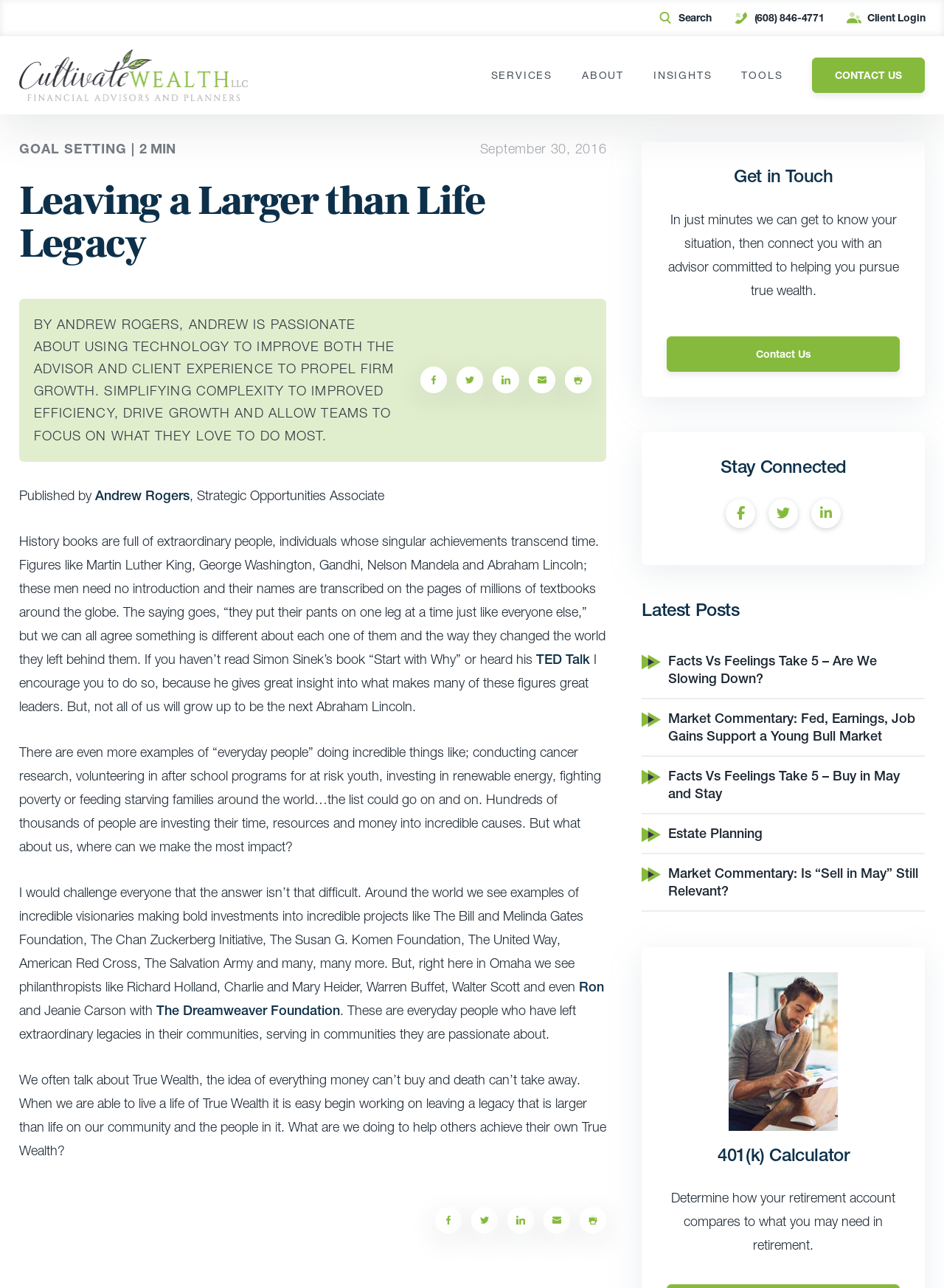Please identify the bounding box coordinates of the clickable area that will allow you to execute the instruction: "Read the article 'Leaving a Larger than Life Legacy'".

[0.02, 0.11, 0.642, 0.958]